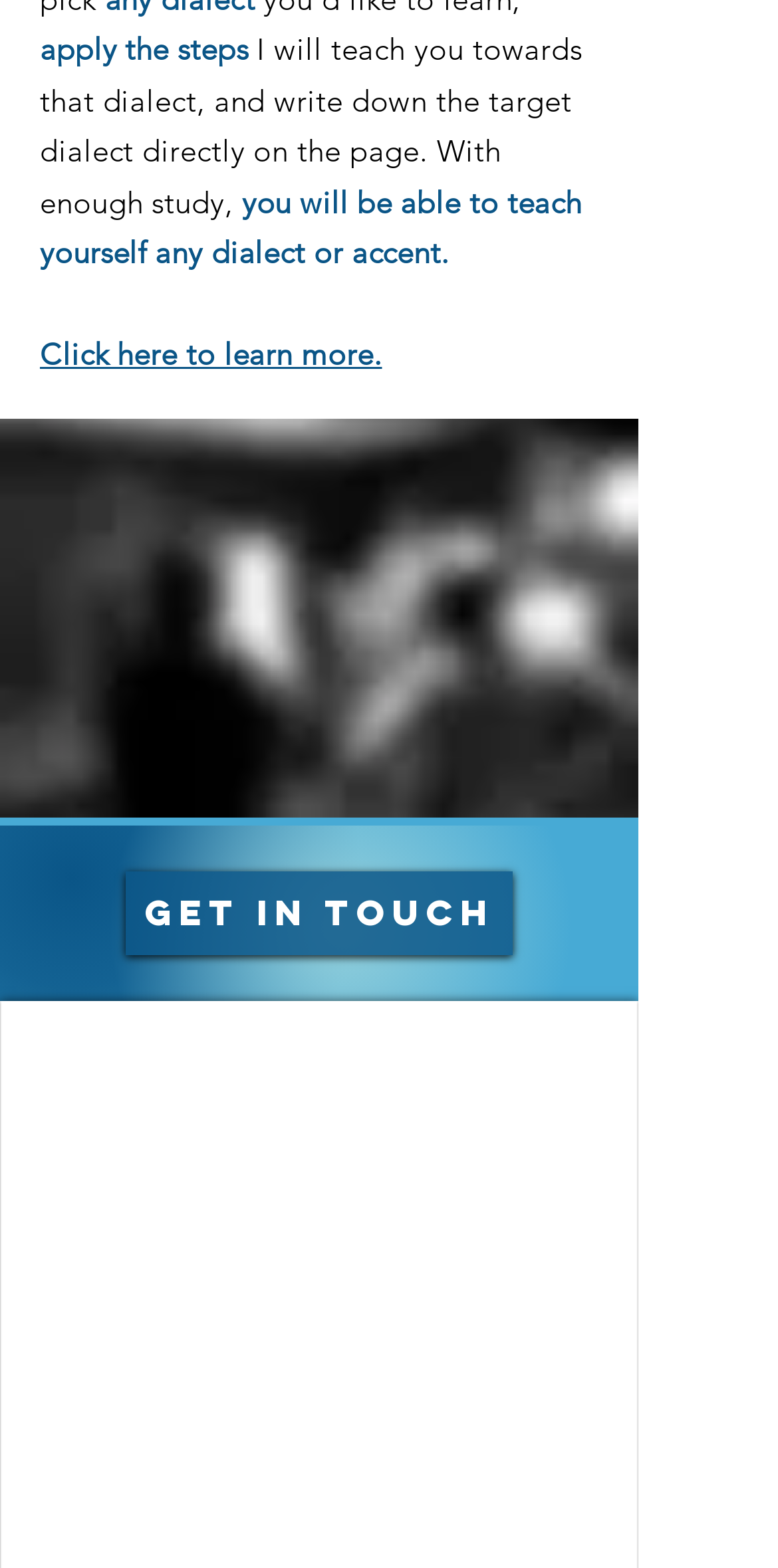Identify the bounding box coordinates for the UI element mentioned here: "(818) 465-8430". Provide the coordinates as four float values between 0 and 1, i.e., [left, top, right, bottom].

[0.414, 0.762, 0.674, 0.786]